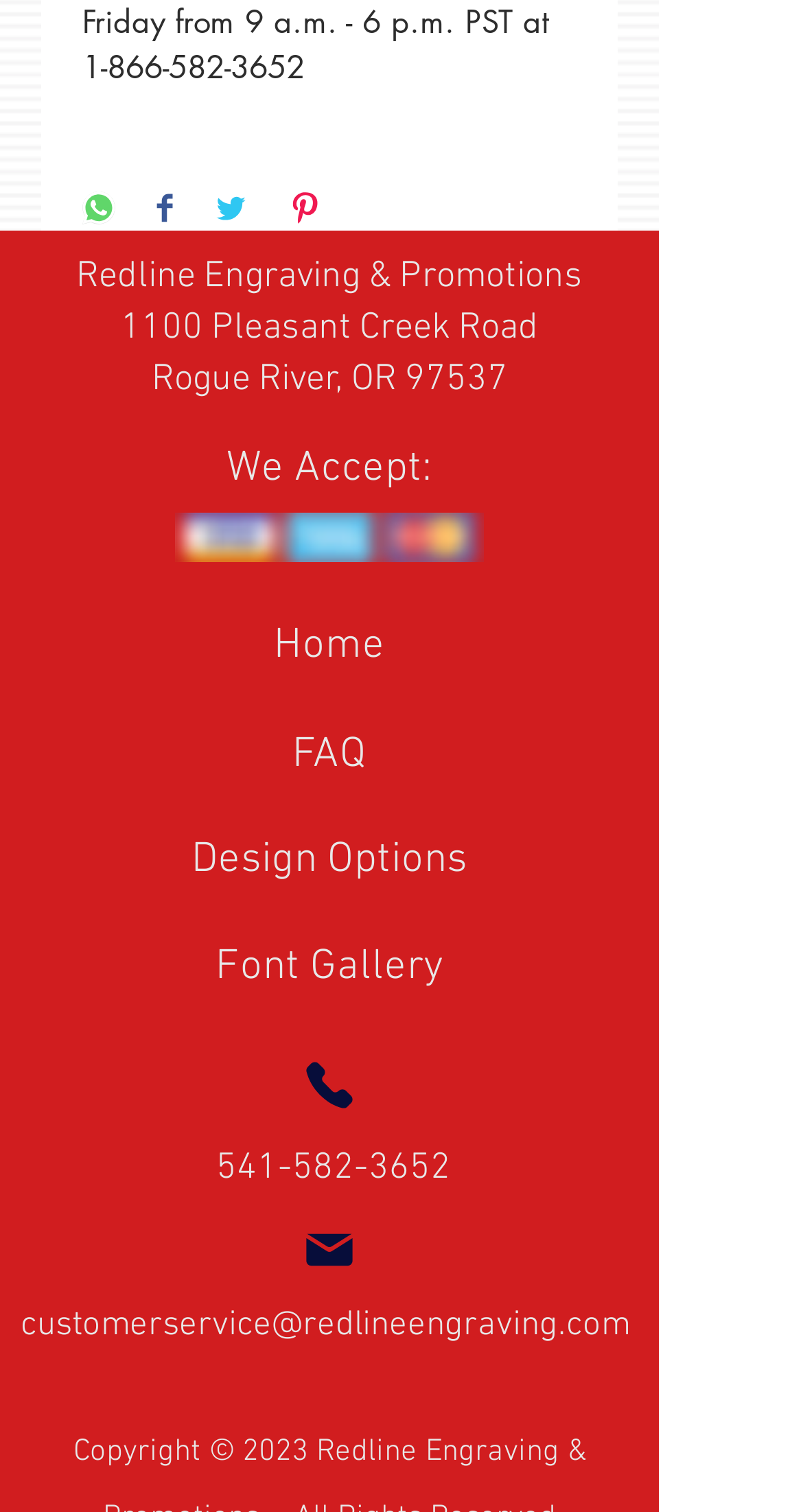What payment methods are accepted?
Please provide a comprehensive and detailed answer to the question.

The payment methods can be inferred from the image element with the text 'credit-card-pay-pal-icons_edited.png', which suggests that credit card and PayPal are accepted.